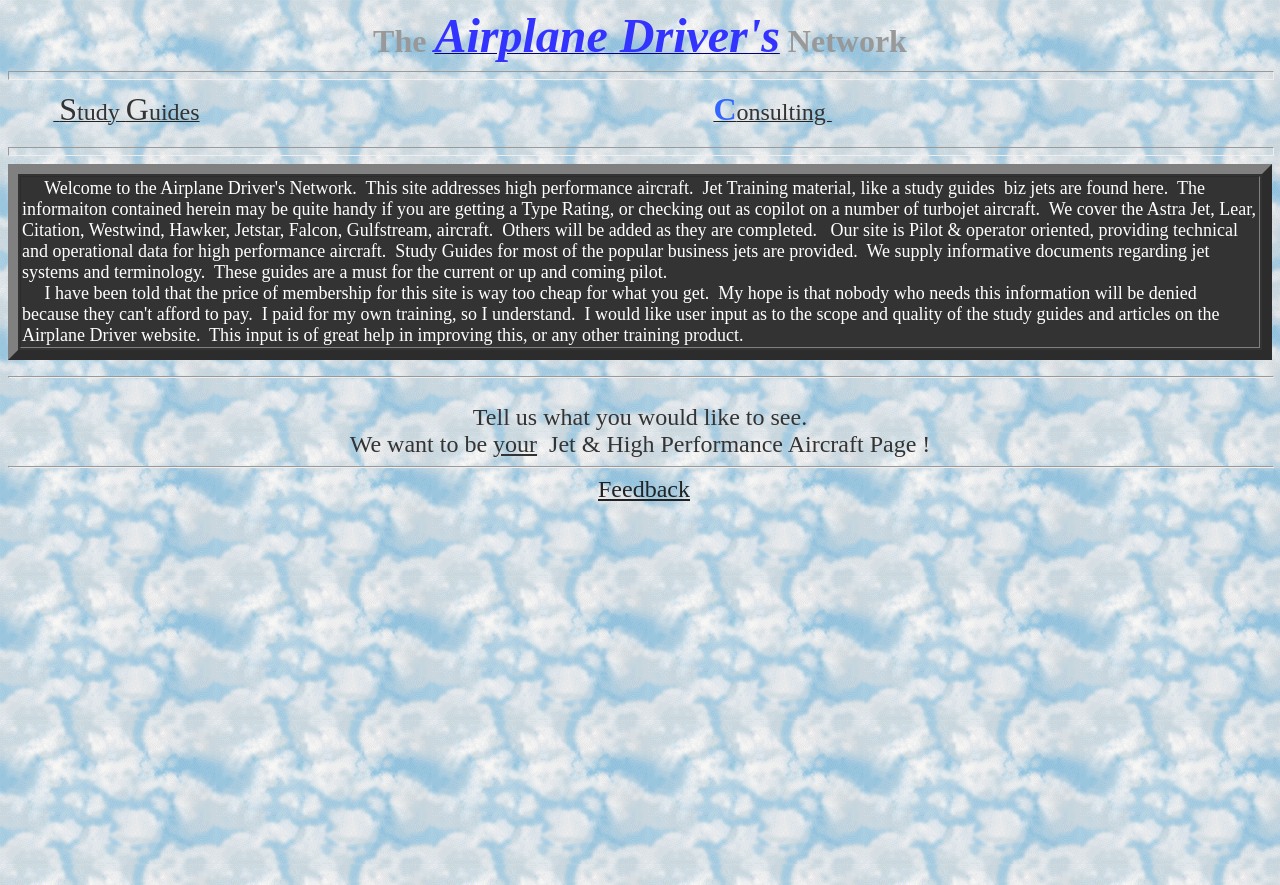Determine the bounding box for the UI element described here: "Feedback".

[0.467, 0.538, 0.539, 0.567]